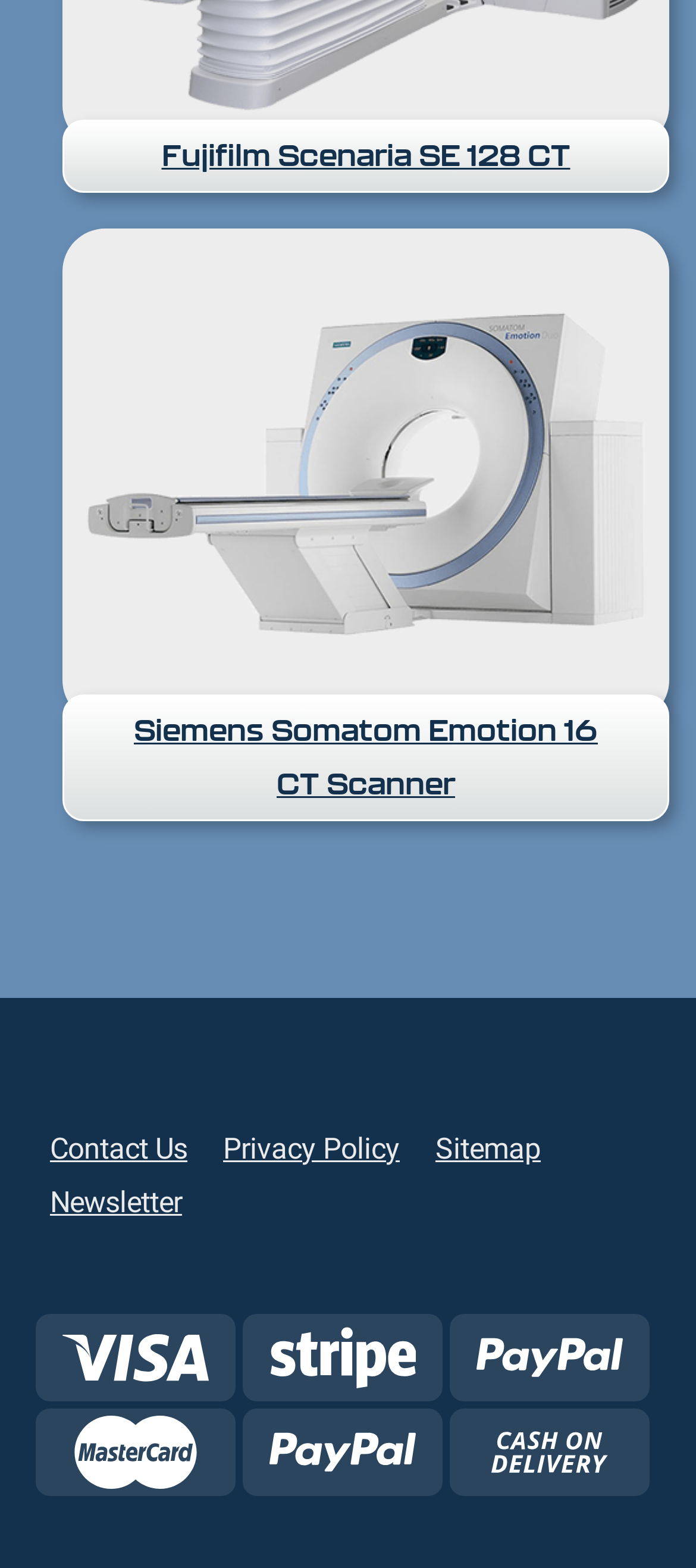Answer the question with a brief word or phrase:
How many payment method logos are displayed?

4